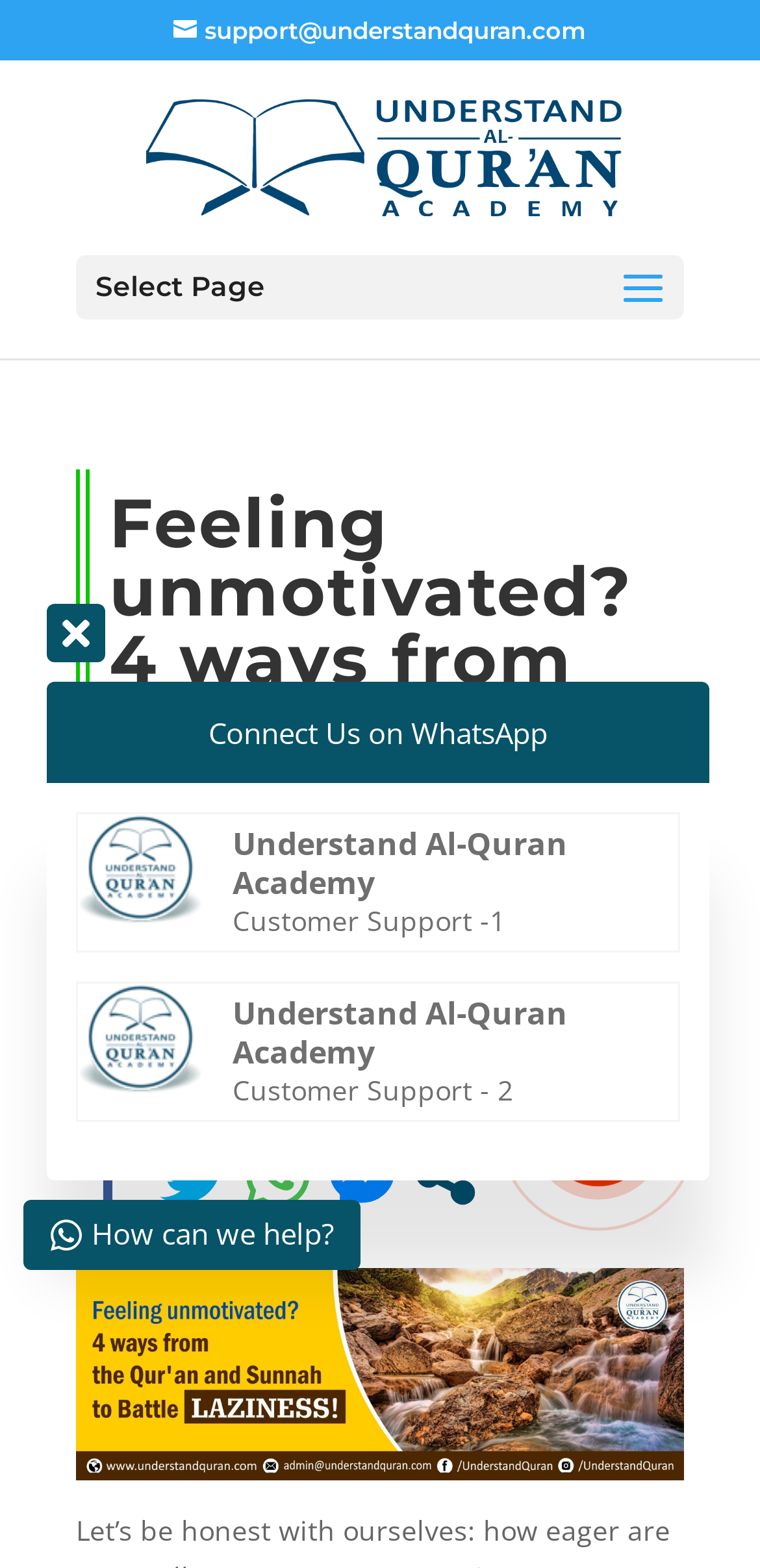Respond concisely with one word or phrase to the following query:
What is the name of the academy?

Understand Al-Qur'an Academy